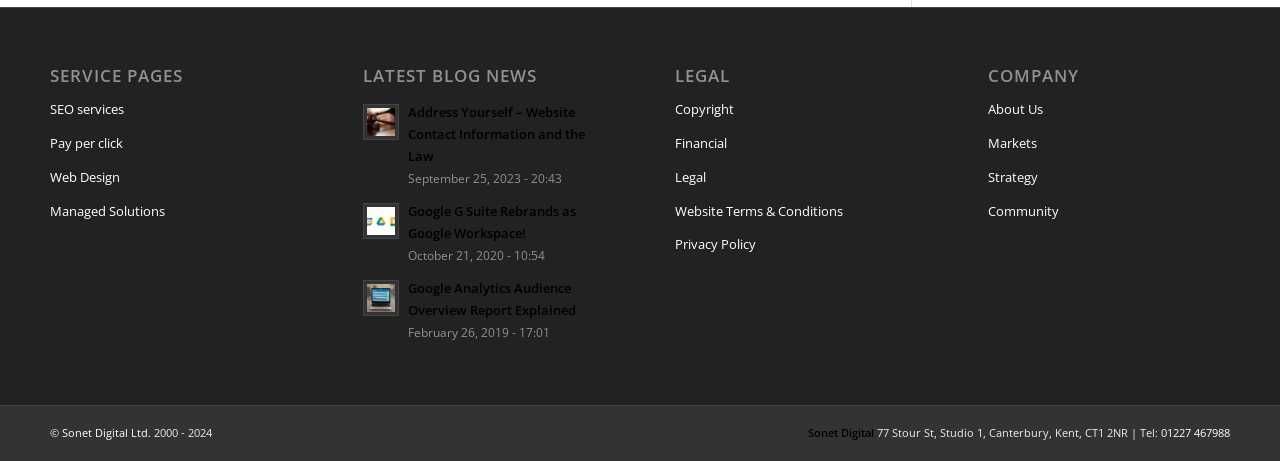Identify the bounding box coordinates of the area you need to click to perform the following instruction: "Click on SEO services".

[0.039, 0.203, 0.228, 0.276]